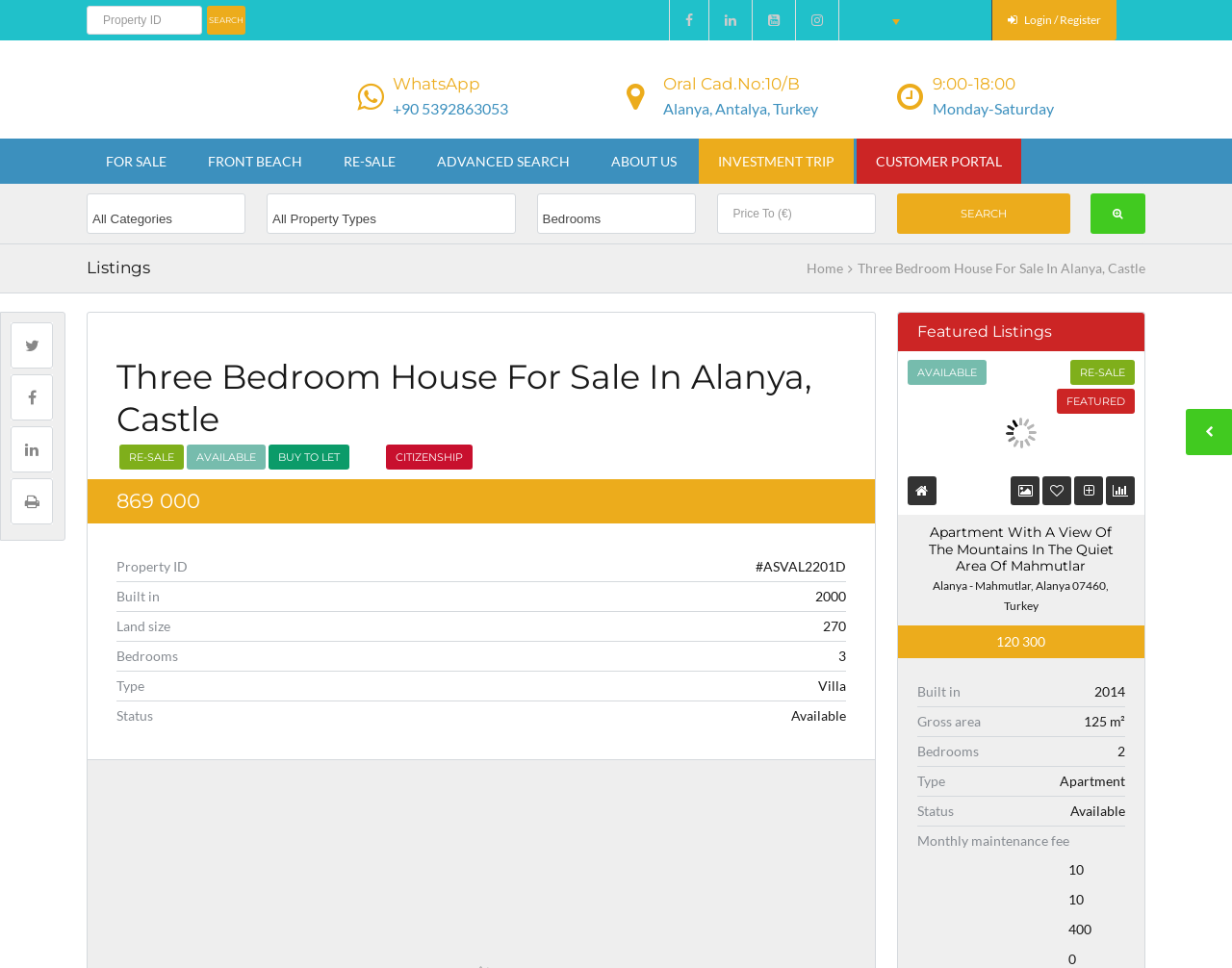Generate the text of the webpage's primary heading.

Three Bedroom House For Sale In Alanya, Castle